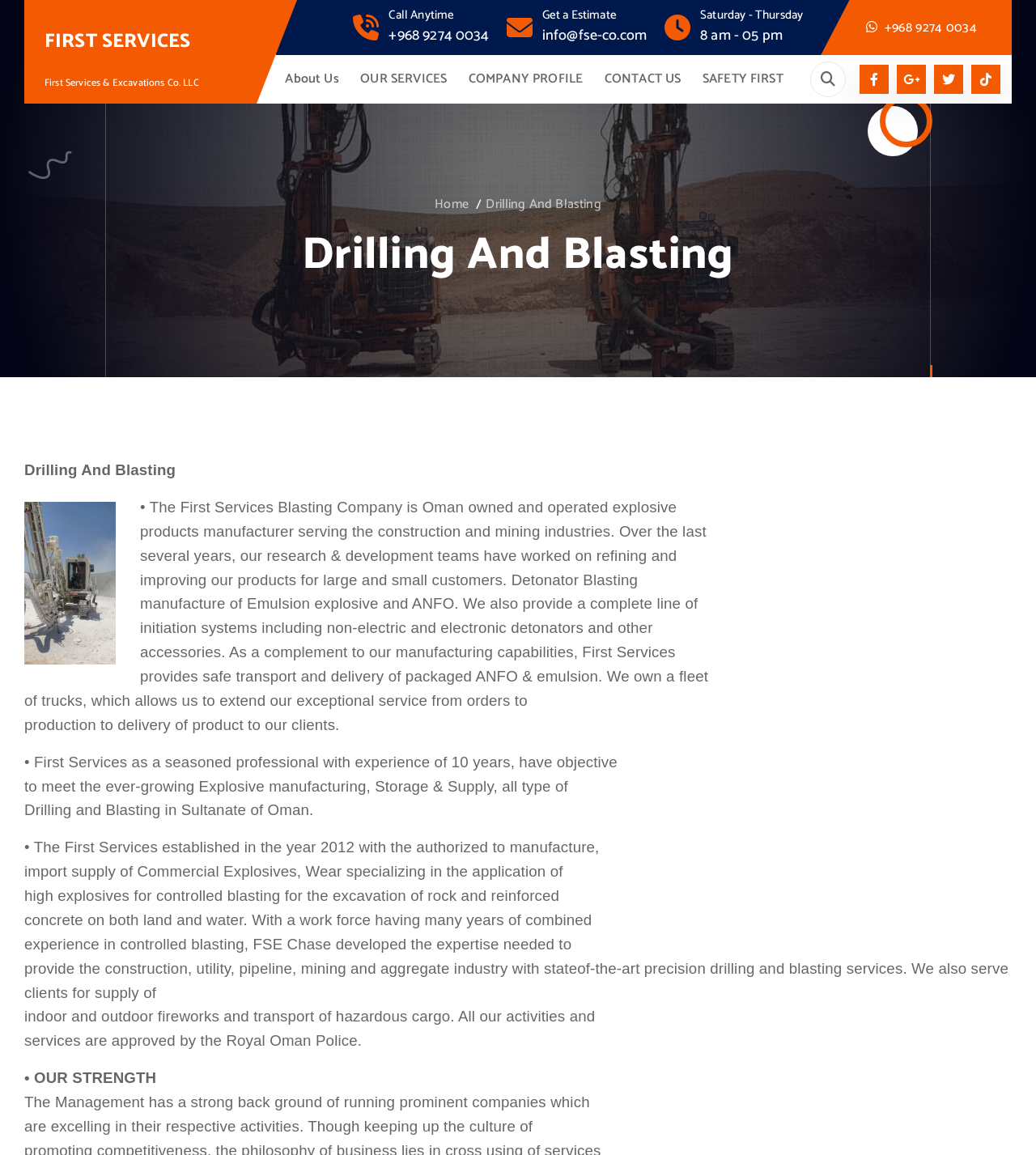Reply to the question with a single word or phrase:
What is the phone number?

+968 9274 0034